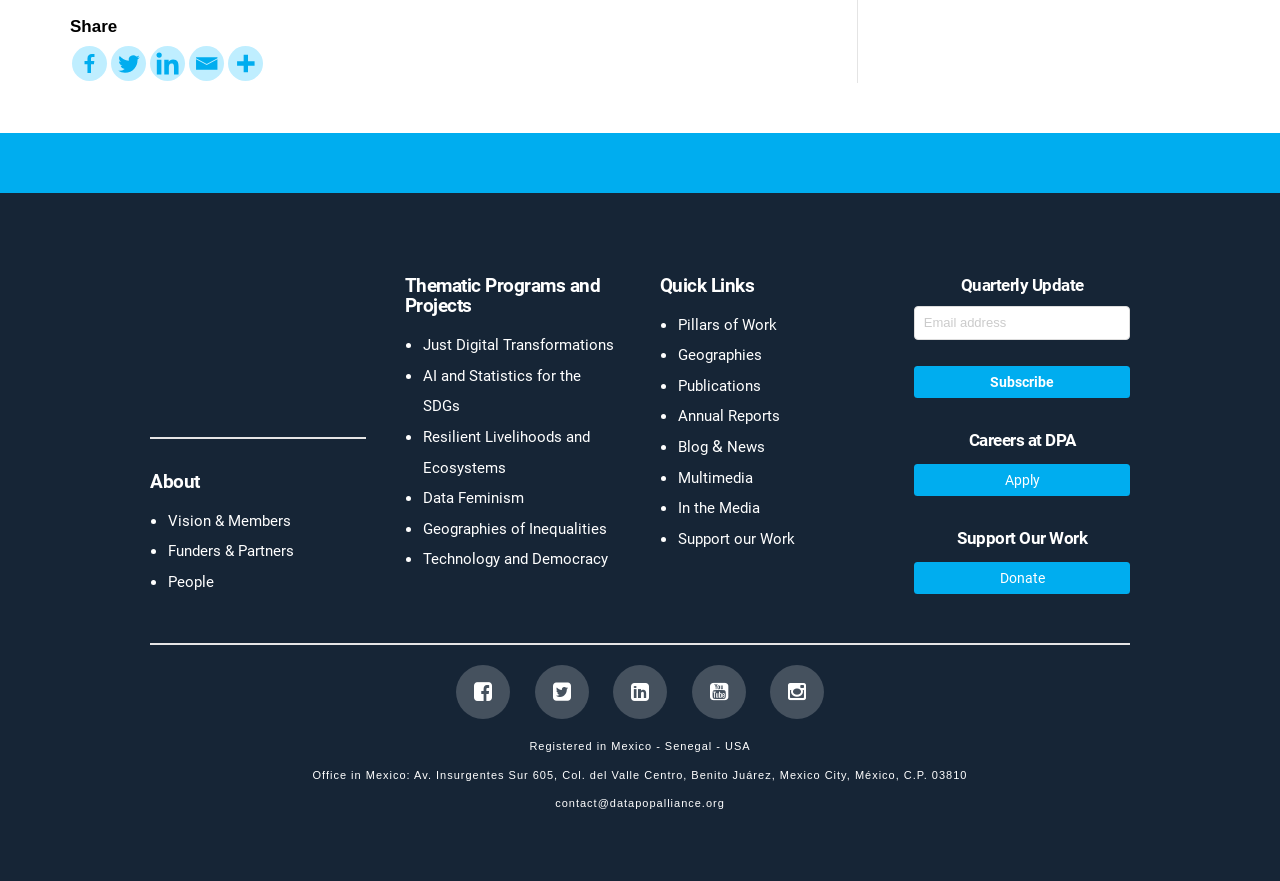Please specify the bounding box coordinates of the clickable region necessary for completing the following instruction: "Donate to support the work". The coordinates must consist of four float numbers between 0 and 1, i.e., [left, top, right, bottom].

[0.714, 0.637, 0.883, 0.674]